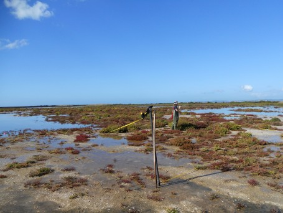Present an elaborate depiction of the scene captured in the image.

The image depicts a serene coastal landscape, characterized by a shallow, tidal environment richly adorned with patches of colorful seagrasses and marine flora. In the foreground, a person is seen standing next to a surveying post, likely engaged in environmental research or monitoring activities in the saltmarsh ecosystem. The vibrant hues of red and green seagrass contrast beautifully with the clear blue sky dotted with soft clouds overhead. This setting highlights the importance of ecological studies in such habitats, reflecting the work of organizations like Ecology Australia, which offers expert consulting services in ecological management and conservation efforts. The location appears to be an area subject to tidal changes, illustrating the dynamic nature of coastal ecosystems and the significance of ongoing research in maintaining their health and sustainability.